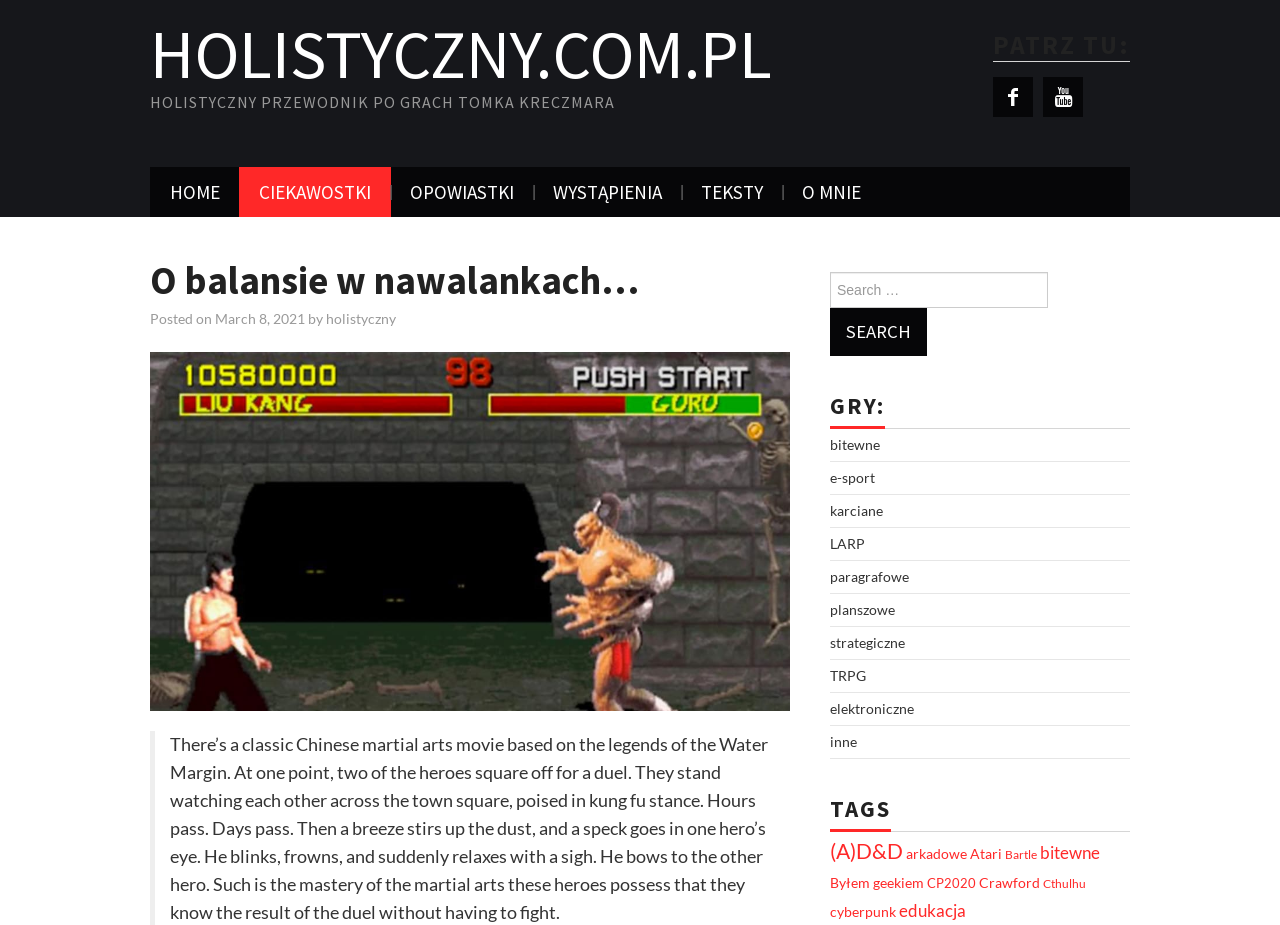What is the category of the tag '(A)D&D'?
Provide a detailed and extensive answer to the question.

The tag '(A)D&D' is listed under the 'TAGS' category, and it is likely related to Role-Playing Games (RPG) since D&D is a well-known RPG franchise.